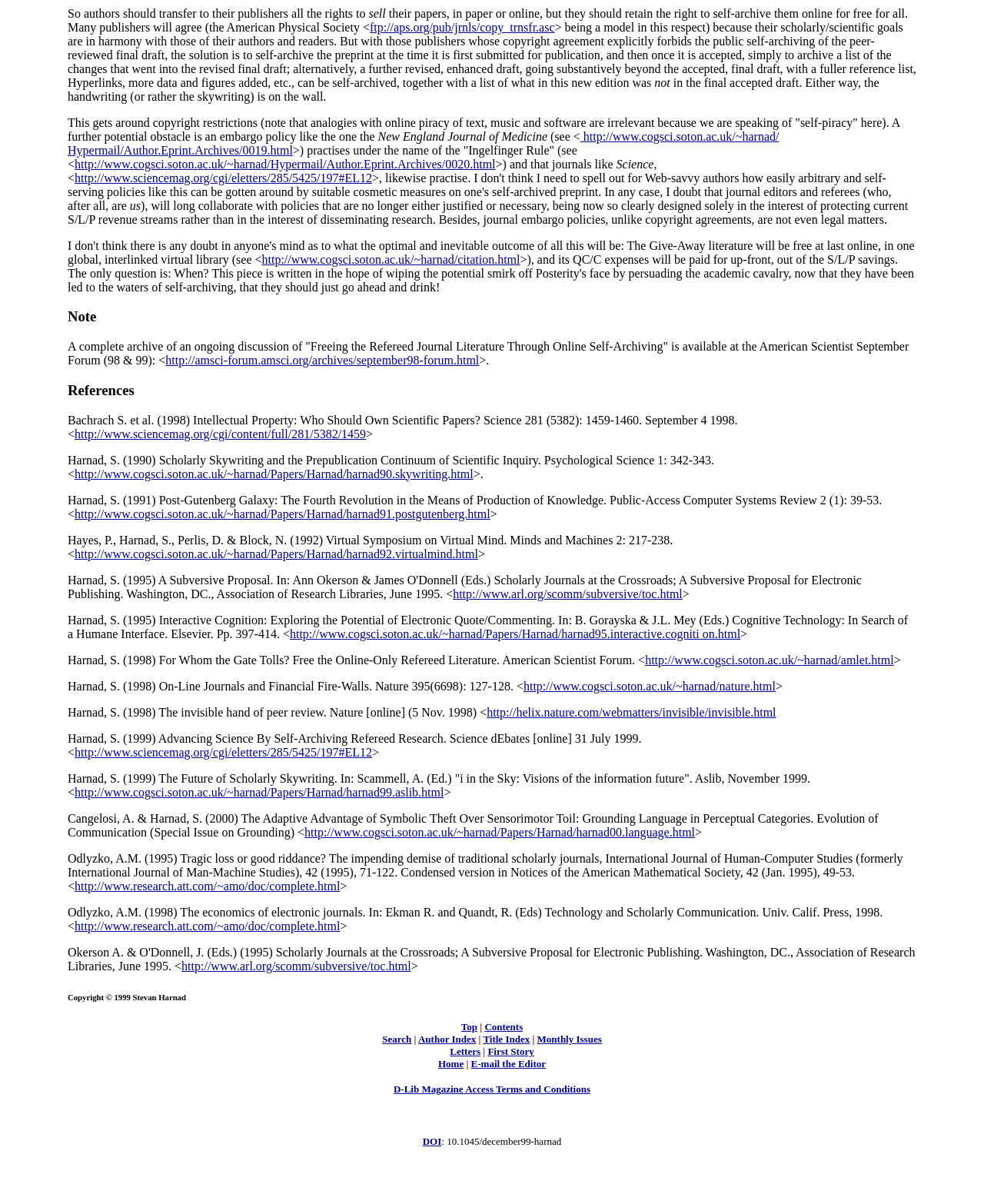Determine the bounding box coordinates of the section I need to click to execute the following instruction: "search in the site". Provide the coordinates as four float numbers between 0 and 1, i.e., [left, top, right, bottom].

[0.388, 0.859, 0.418, 0.868]